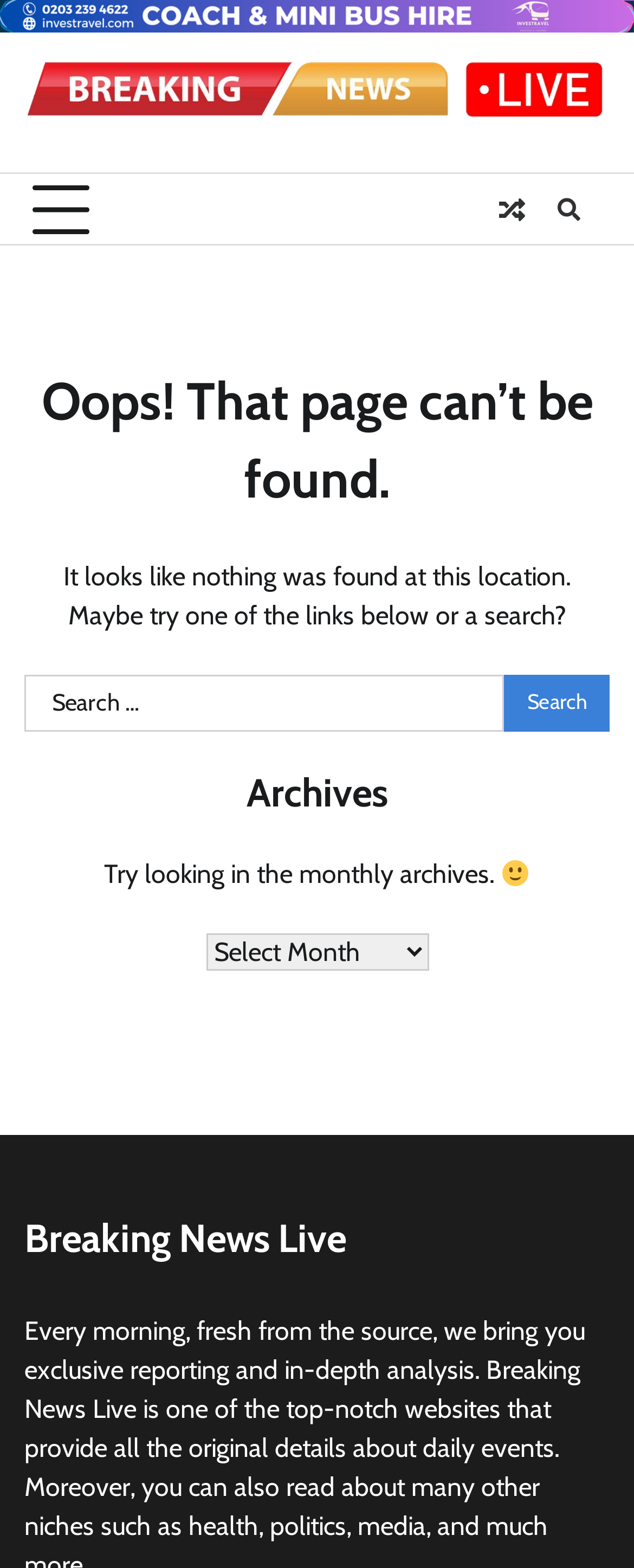Please identify the coordinates of the bounding box for the clickable region that will accomplish this instruction: "Select an option from Archives".

[0.324, 0.595, 0.676, 0.619]